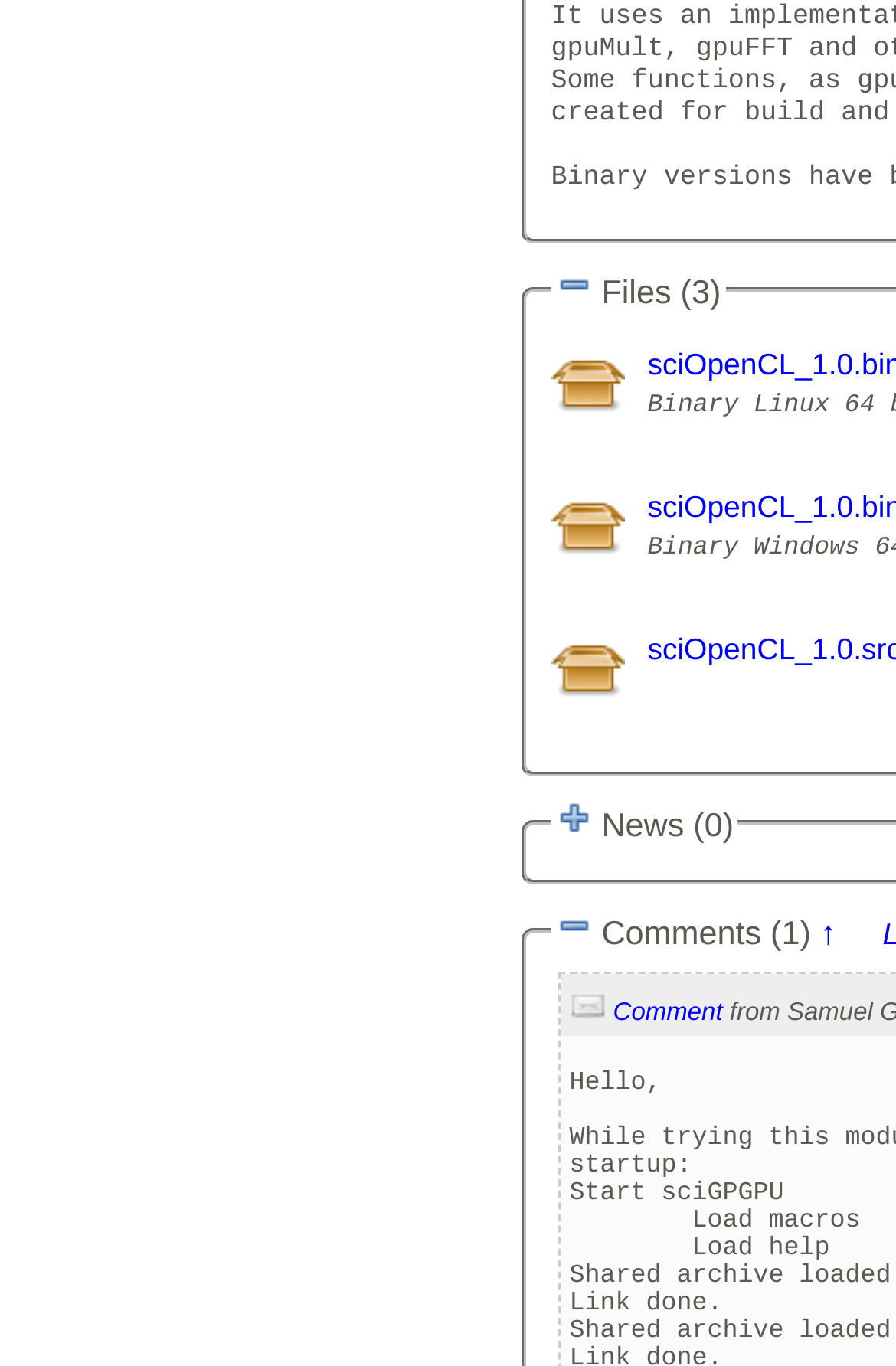Find the bounding box of the element with the following description: "Comment". The coordinates must be four float numbers between 0 and 1, formatted as [left, top, right, bottom].

[0.684, 0.731, 0.807, 0.751]